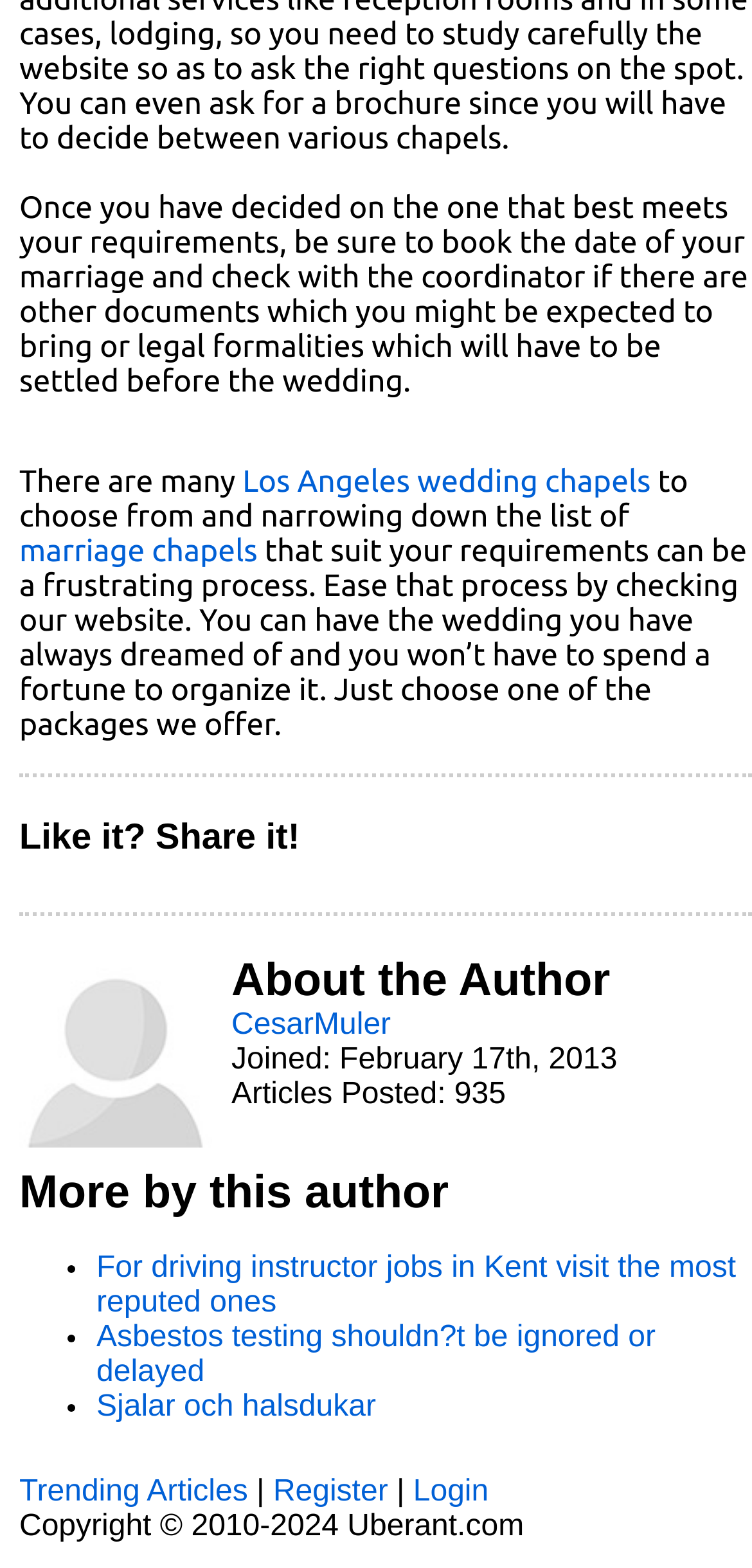Can you determine the bounding box coordinates of the area that needs to be clicked to fulfill the following instruction: "Click on 'Los Angeles wedding chapels'"?

[0.323, 0.297, 0.865, 0.319]